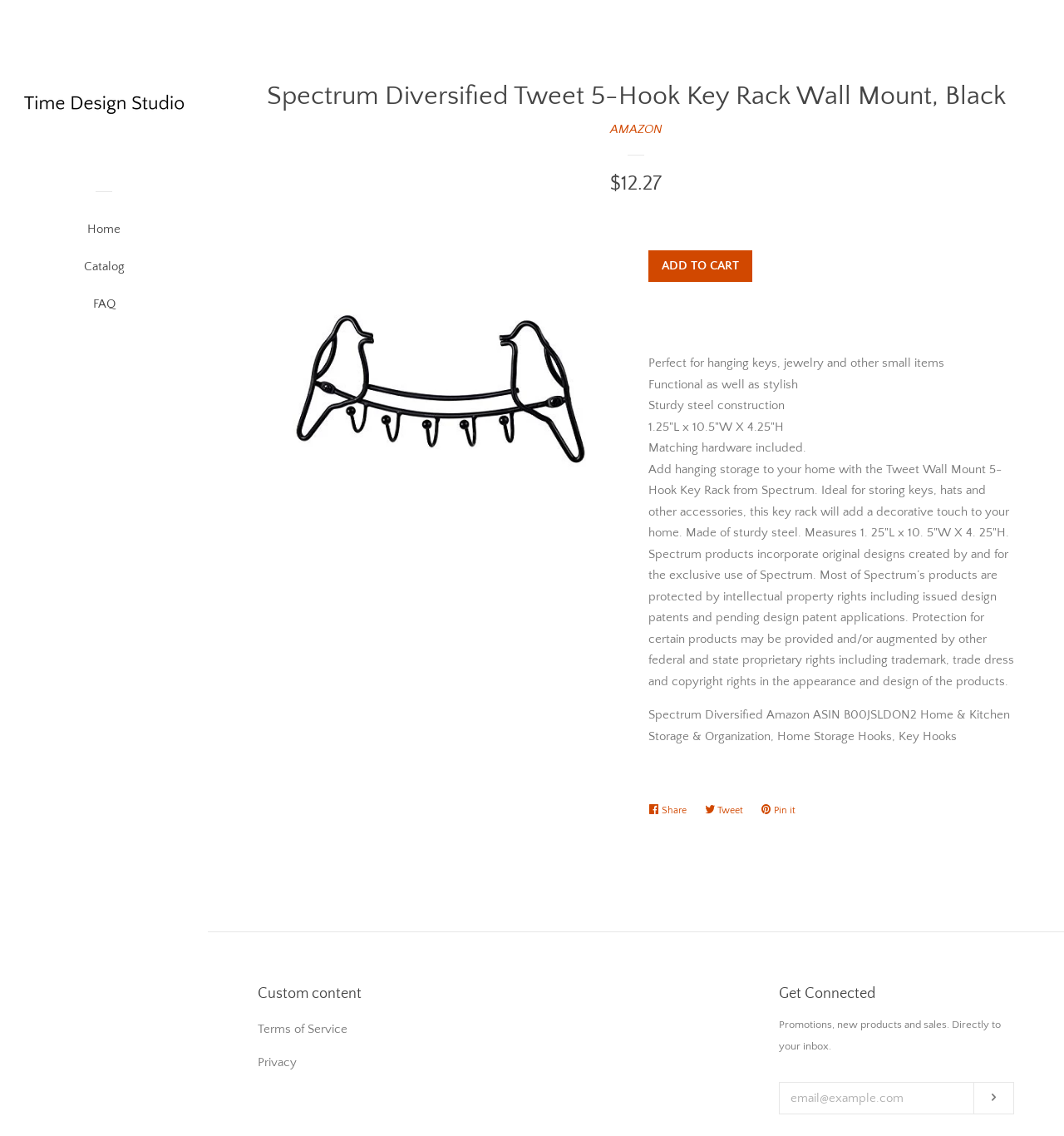What is the price of the product?
Analyze the image and deliver a detailed answer to the question.

I found the price of the product by looking at the StaticText element with the text '$12.27' which is located near the 'Regular price' text.